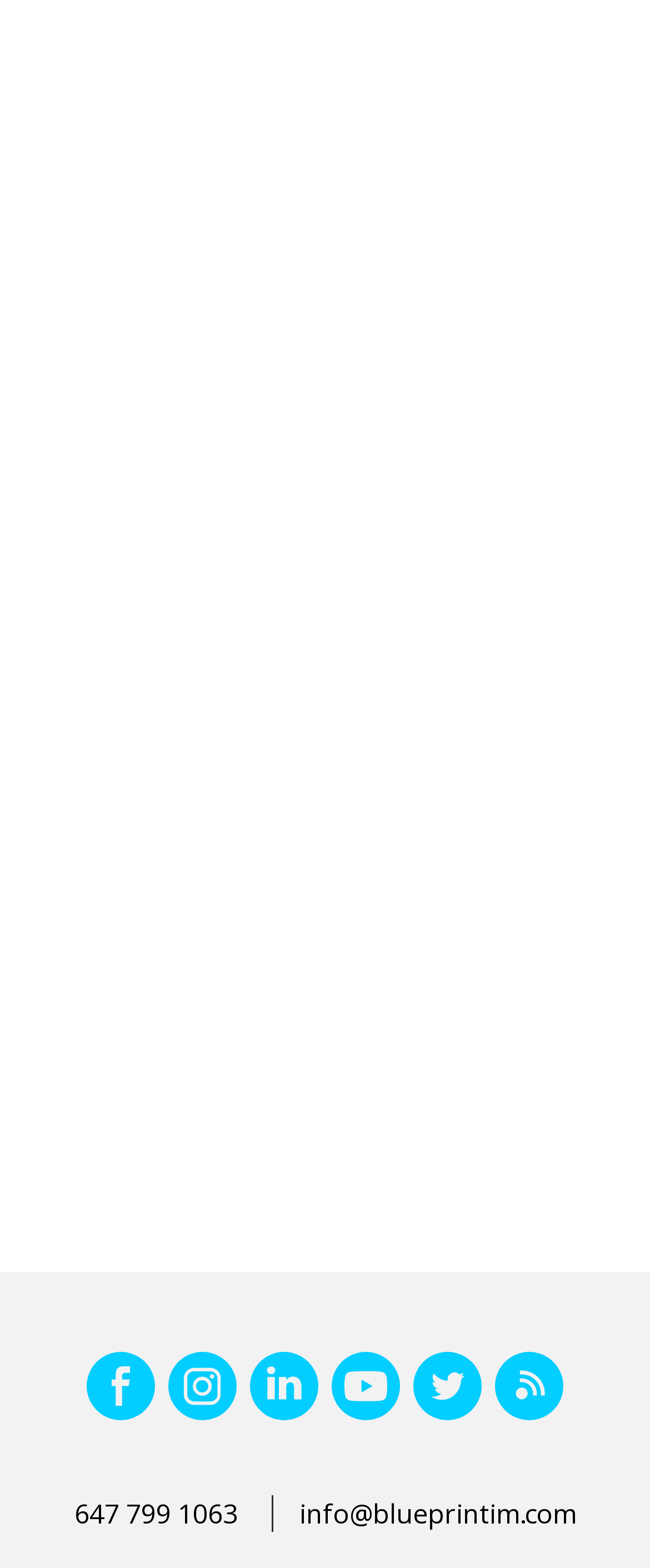How many textboxes are required on the webpage?
Refer to the image and answer the question using a single word or phrase.

4